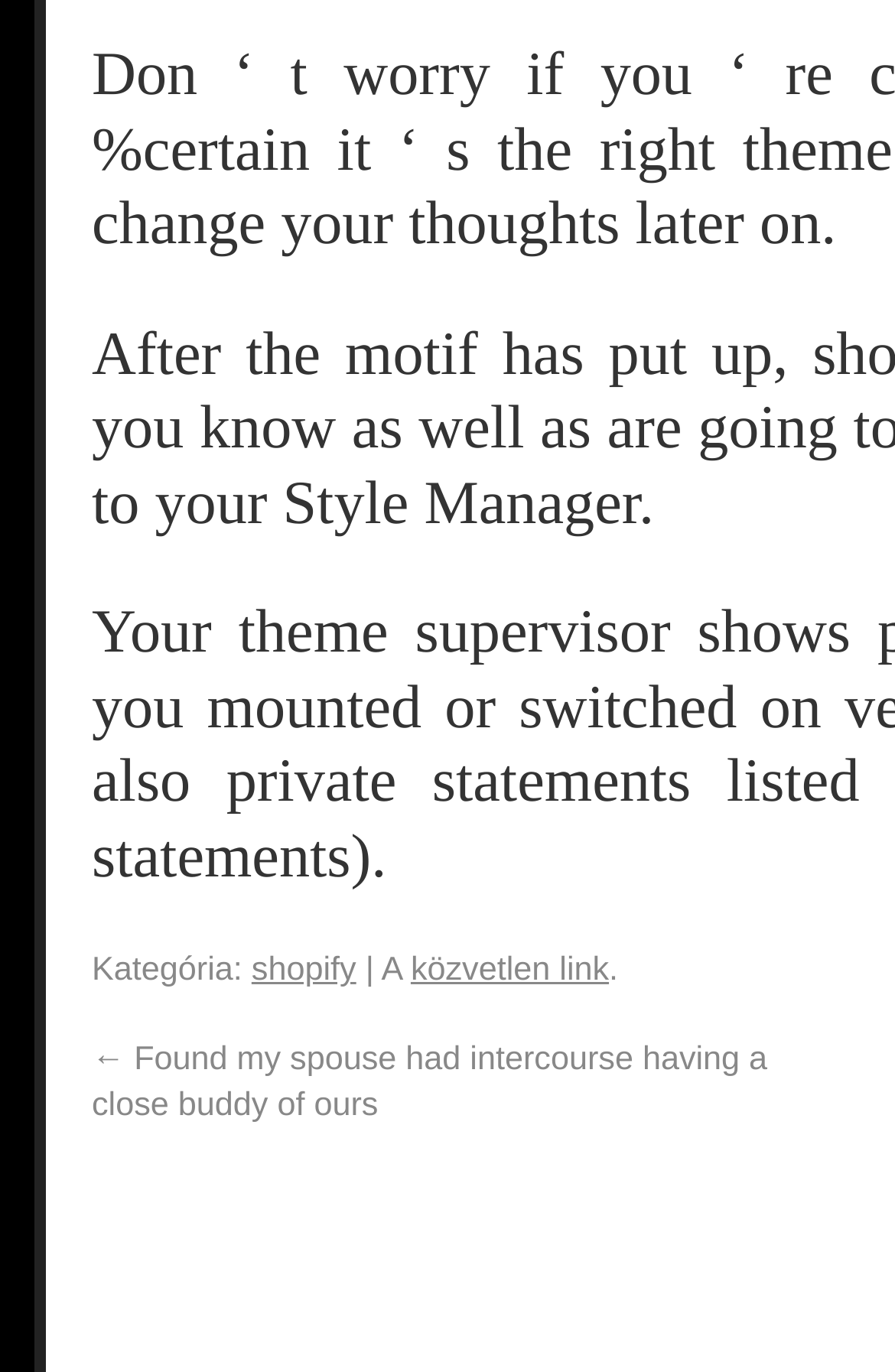Bounding box coordinates should be in the format (top-left x, top-left y, bottom-right x, bottom-right y) and all values should be floating point numbers between 0 and 1. Determine the bounding box coordinate for the UI element described as: közvetlen link

[0.459, 0.758, 0.68, 0.785]